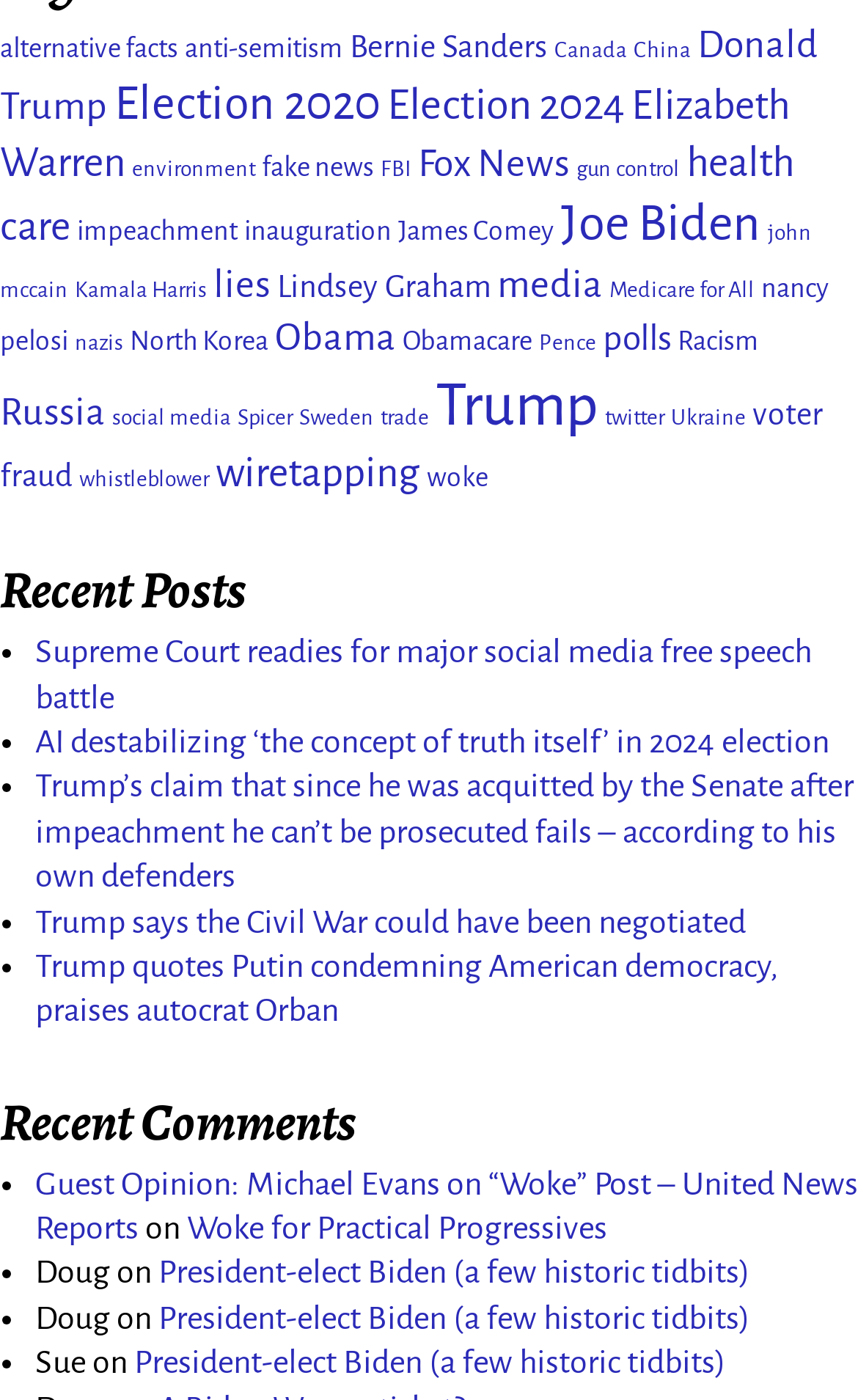What is the topic of the first link under 'Recent Posts'?
Please utilize the information in the image to give a detailed response to the question.

I looked at the first link under the 'Recent Posts' heading, which is 'Supreme Court readies for major social media free speech battle'. The topic of this link is related to the Supreme Court and social media free speech.